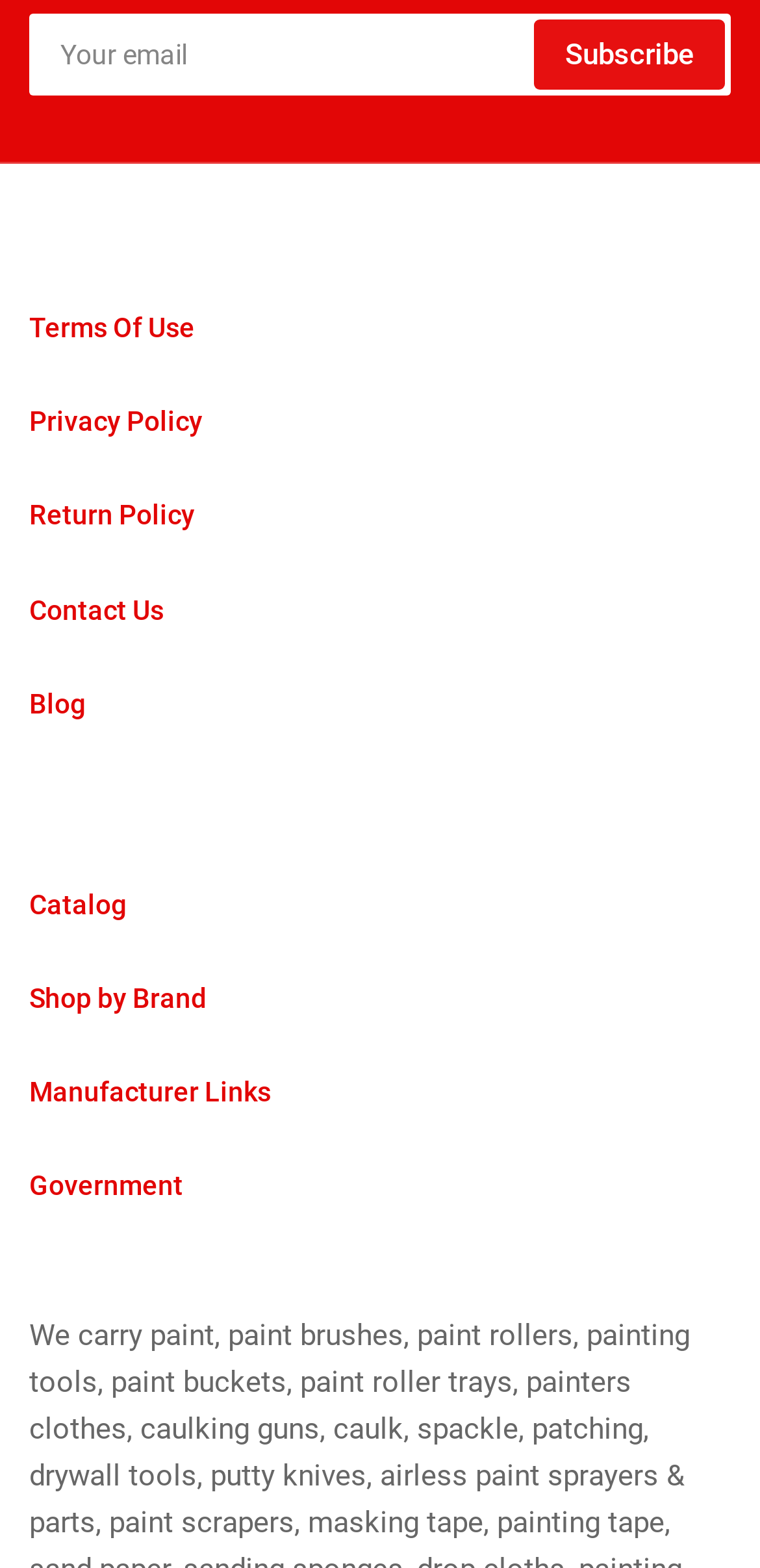Can you find the bounding box coordinates for the element that needs to be clicked to execute this instruction: "Visit the blog"? The coordinates should be given as four float numbers between 0 and 1, i.e., [left, top, right, bottom].

[0.038, 0.439, 0.113, 0.458]